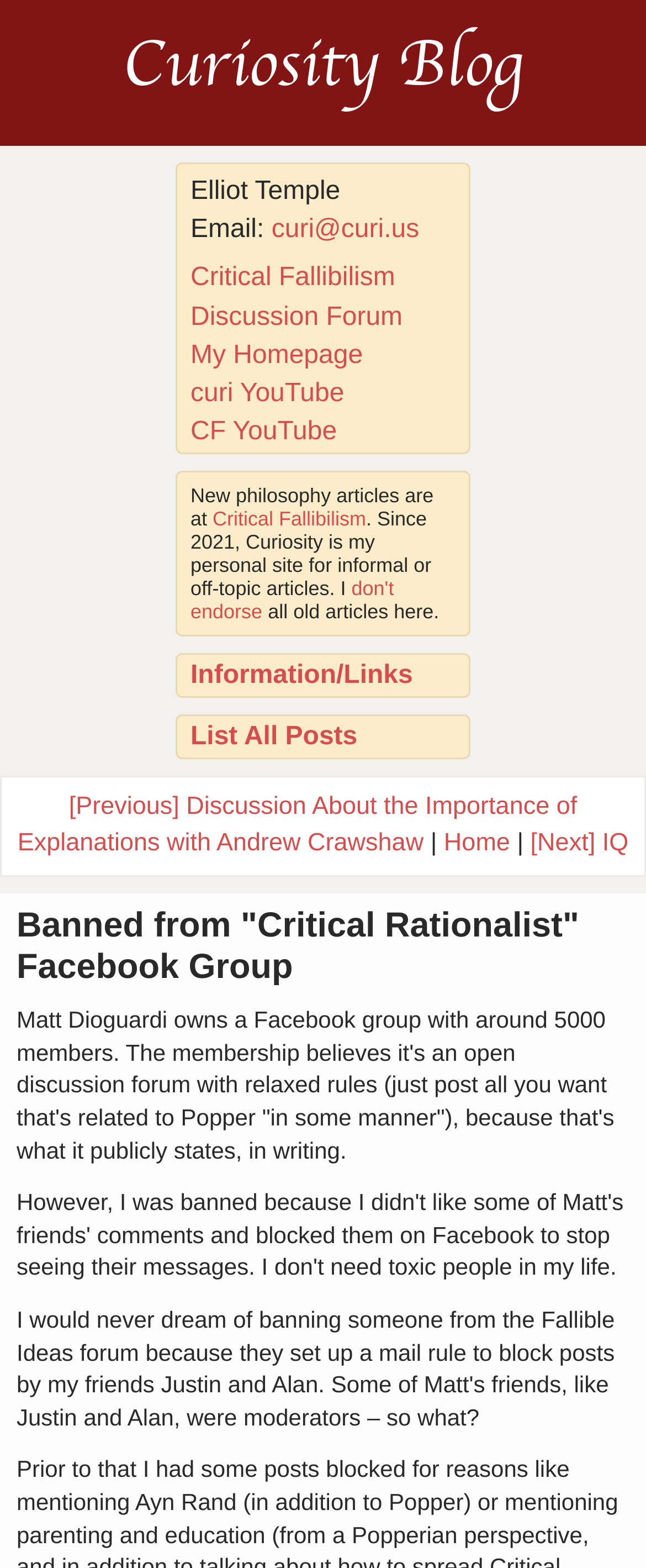Please answer the following question using a single word or phrase: 
What is the topic of the previous discussion mentioned in the article?

Importance of Explanations